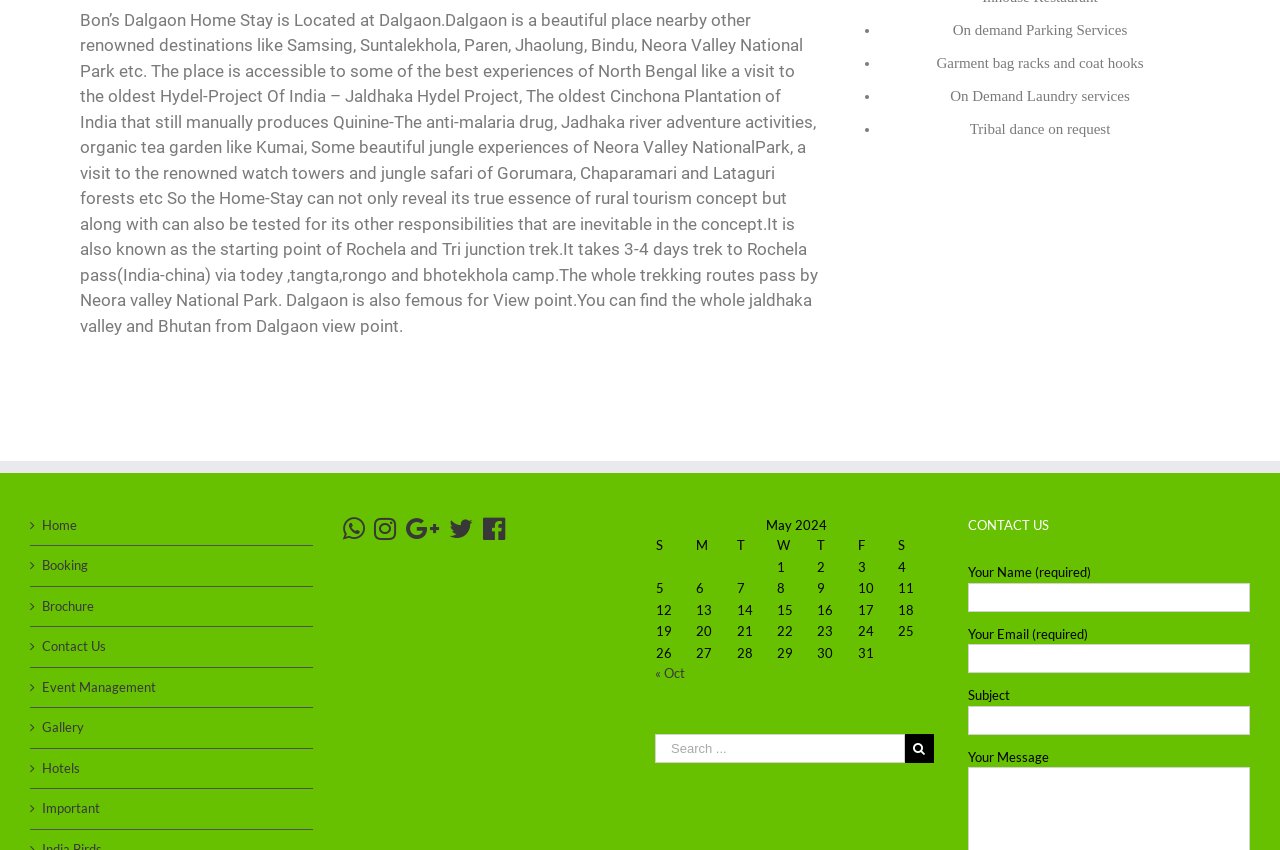Please identify the bounding box coordinates of the clickable region that I should interact with to perform the following instruction: "Check the availability for May 2024". The coordinates should be expressed as four float numbers between 0 and 1, i.e., [left, top, right, bottom].

[0.512, 0.606, 0.732, 0.781]